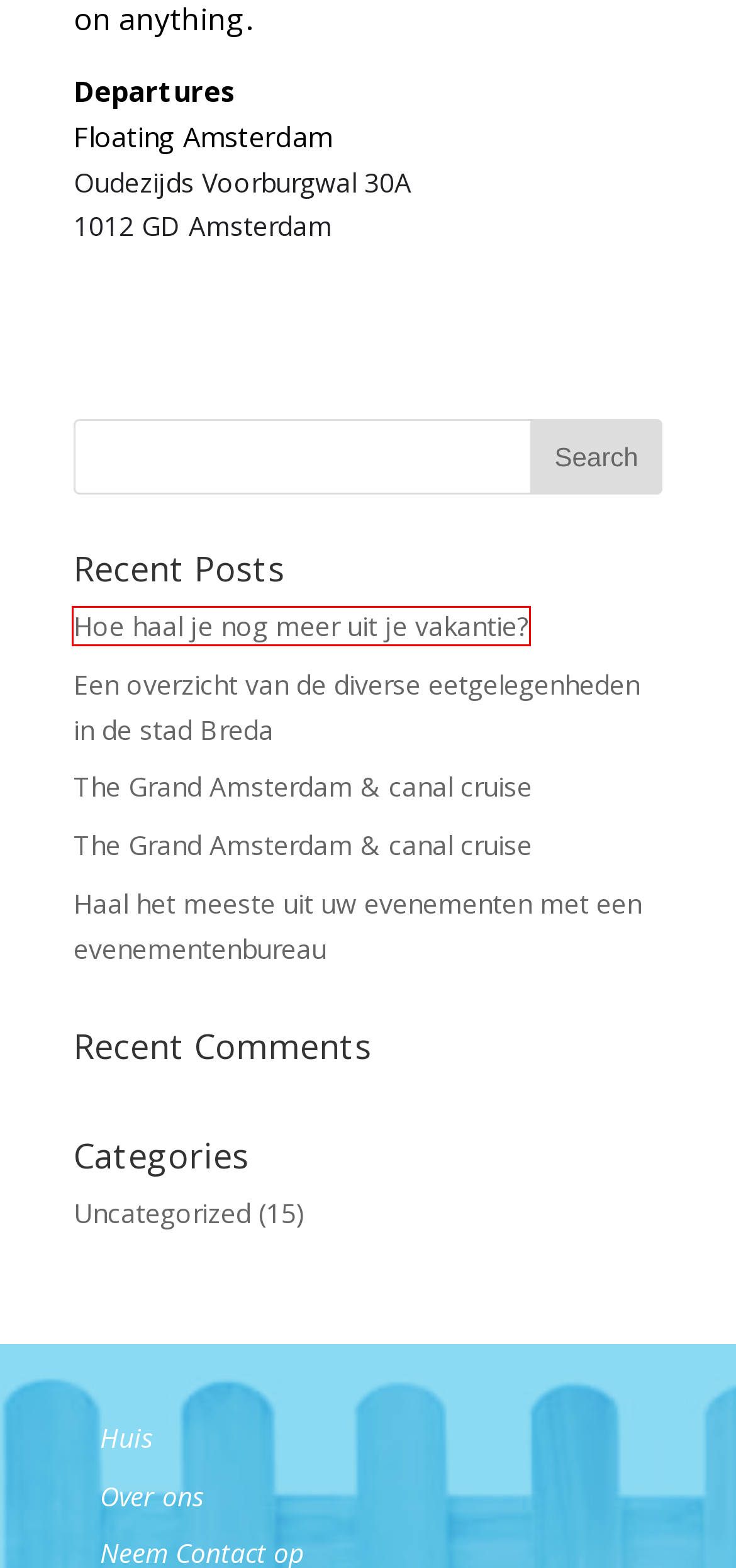You have a screenshot of a webpage with a red rectangle bounding box around an element. Identify the best matching webpage description for the new page that appears after clicking the element in the bounding box. The descriptions are:
A. Hoe haal je nog meer uit je vakantie? | Stads Park Hoofddorp
B. Over ons | Stads Park Hoofddorp
C. Partner | Stads Park Hoofddorp
D. Een overzicht van de diverse eetgelegenheden in de stad Breda | Stads Park Hoofddorp
E. Neem Contact op | Stads Park Hoofddorp
F. Uncategorized | Stads Park Hoofddorp
G. Haal het meeste uit uw evenementen met een evenementenbureau | Stads Park Hoofddorp
H. Stads Park Hoofddorp | City Park Hoofddorp

A